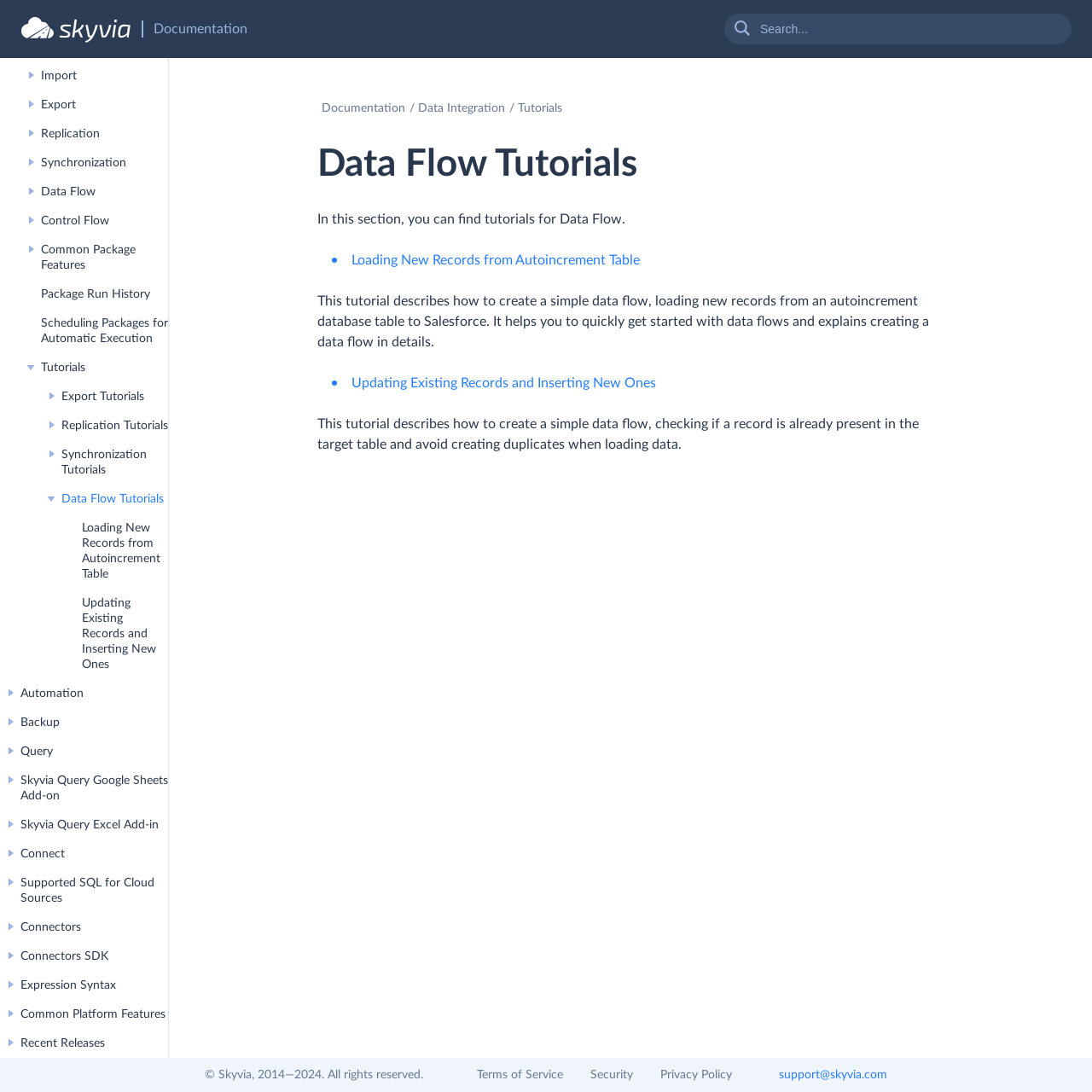Locate the bounding box coordinates of the region to be clicked to comply with the following instruction: "Contact support". The coordinates must be four float numbers between 0 and 1, in the form [left, top, right, bottom].

[0.713, 0.979, 0.812, 0.989]